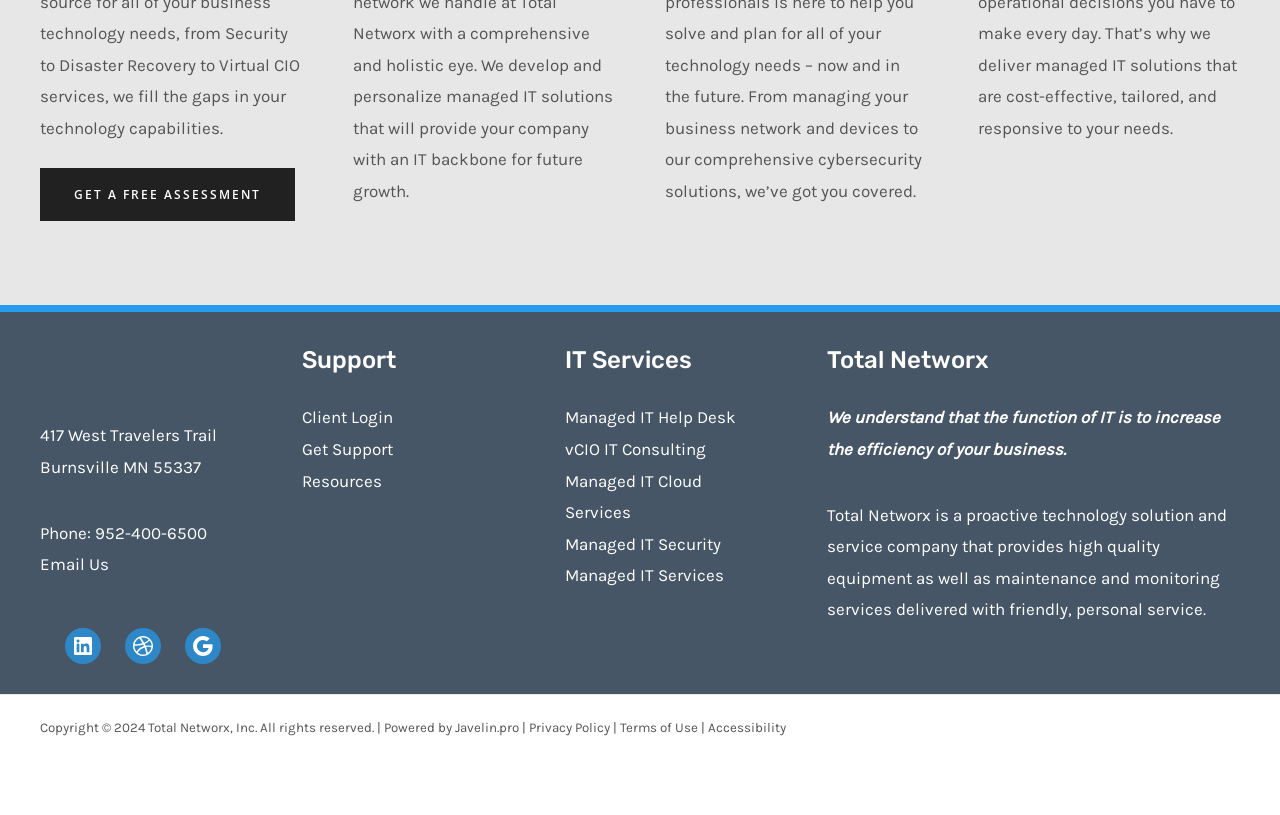Use a single word or phrase to answer the following:
What is the purpose of Total Networx?

To increase business efficiency